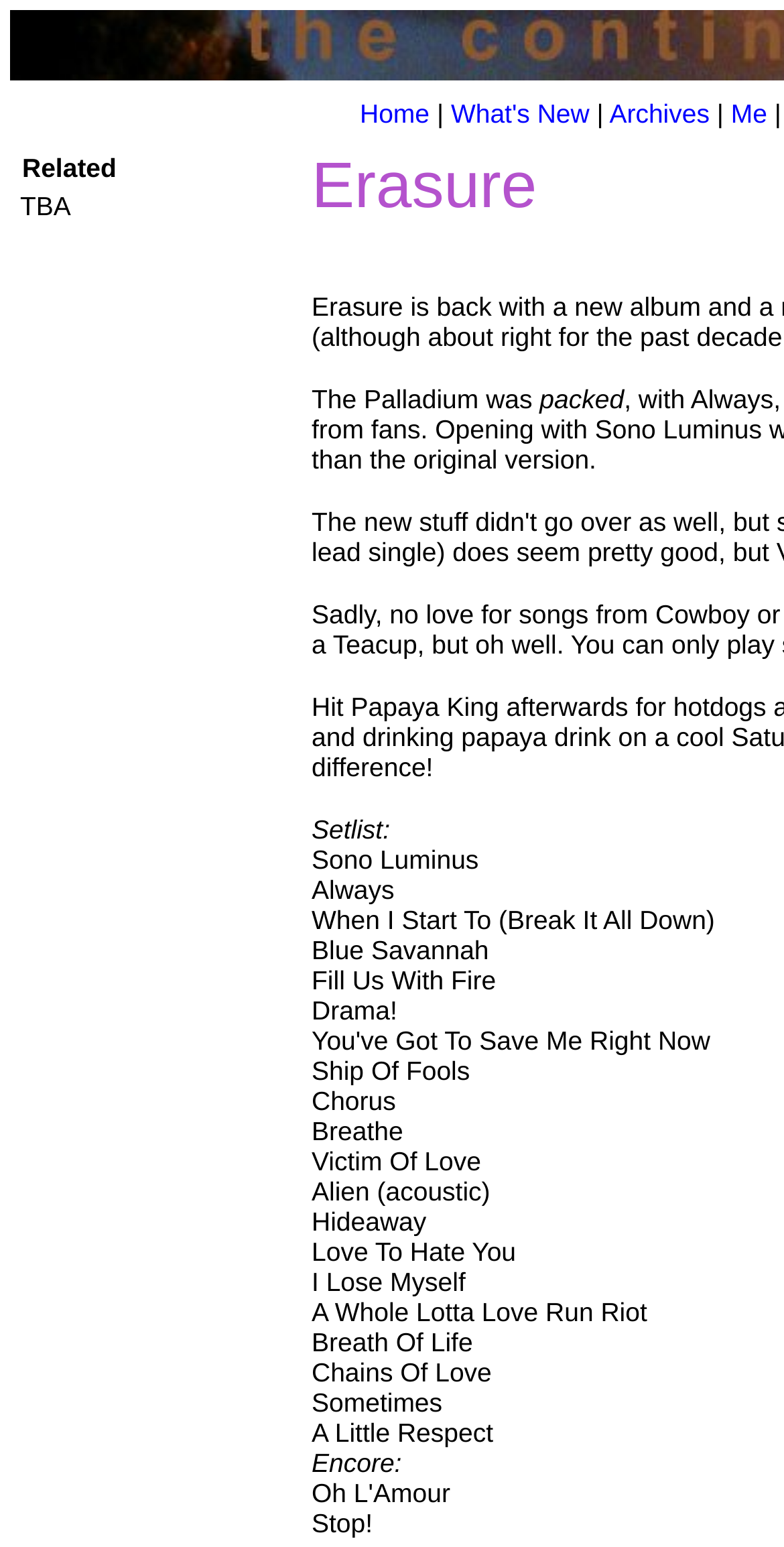Identify the bounding box of the UI element described as follows: "What's New". Provide the coordinates as four float numbers in the range of 0 to 1 [left, top, right, bottom].

[0.575, 0.064, 0.752, 0.083]